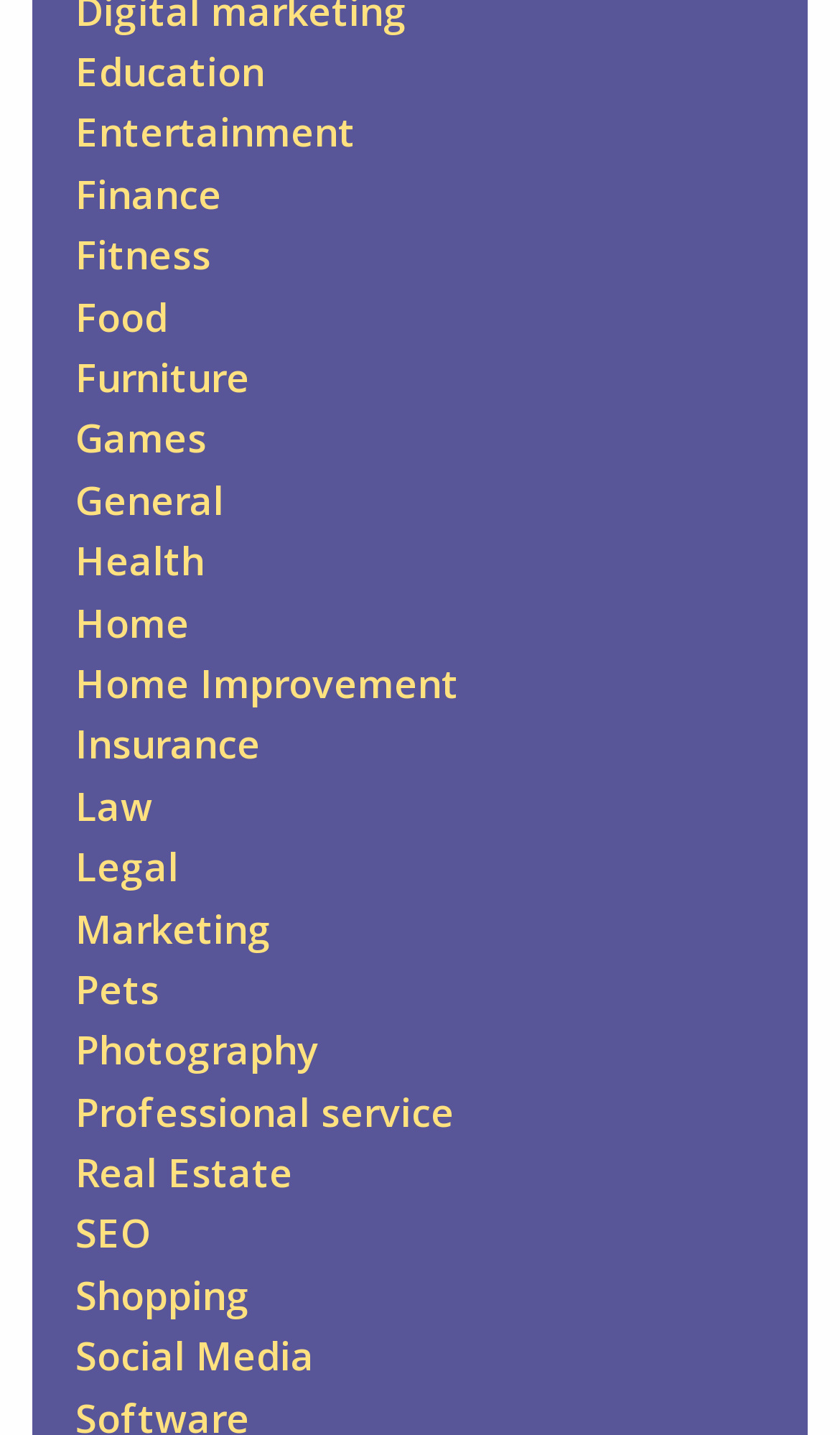Look at the image and answer the question in detail:
What categories are available on this webpage?

Upon examining the webpage, I noticed a series of links arranged horizontally, each representing a different category. These categories include Education, Entertainment, Finance, Fitness, Food, and many more, indicating that the webpage provides access to a wide range of topics.